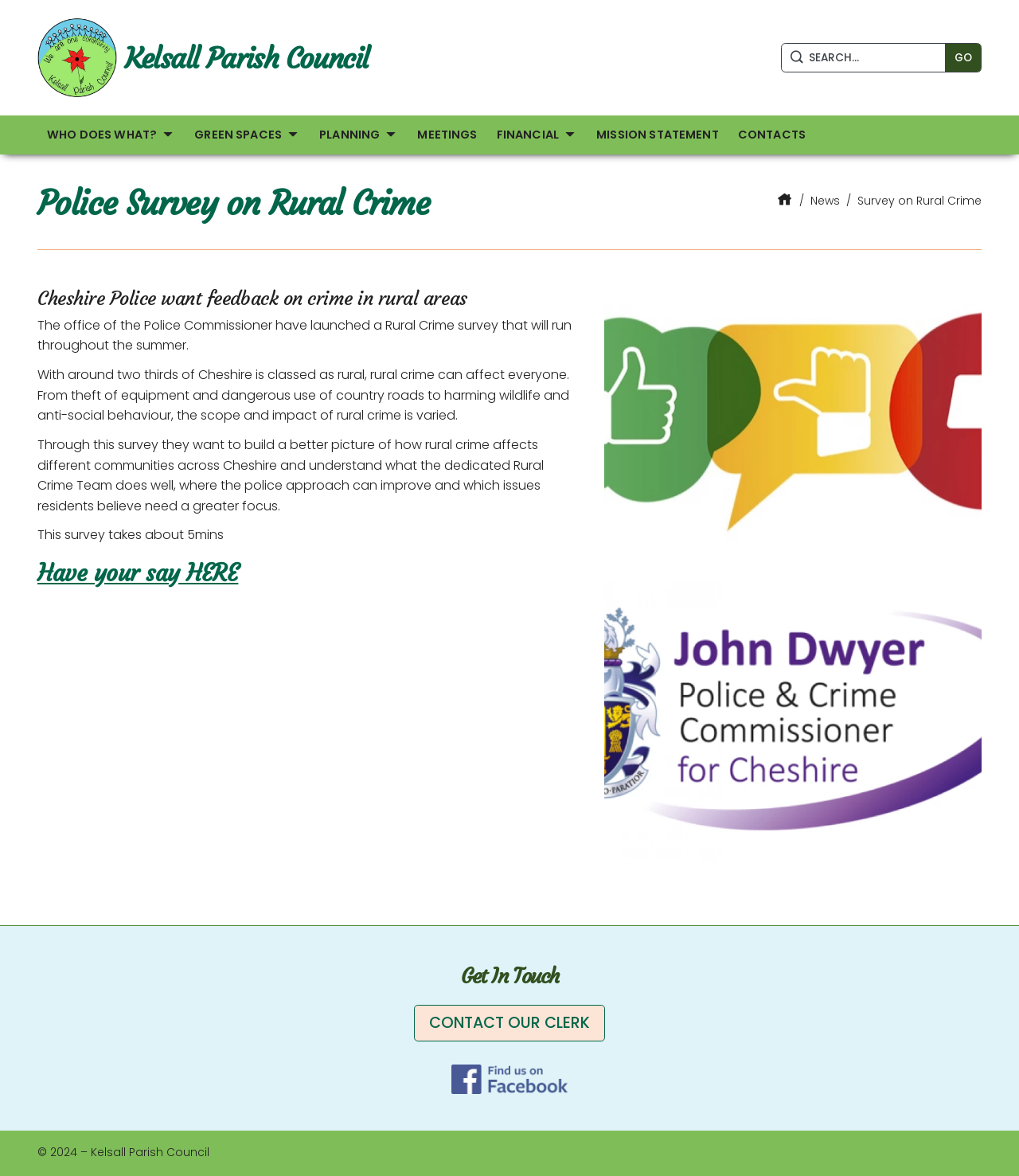Kindly determine the bounding box coordinates for the area that needs to be clicked to execute this instruction: "Visit the Kelsall Parish Council homepage".

[0.037, 0.0, 0.115, 0.098]